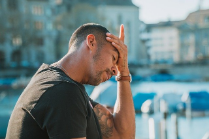Utilize the details in the image to give a detailed response to the question: What is the man's hand resting on?

The image depicts the man with his hand resting on his forehead, which is a common gesture indicating concern or overwhelm.